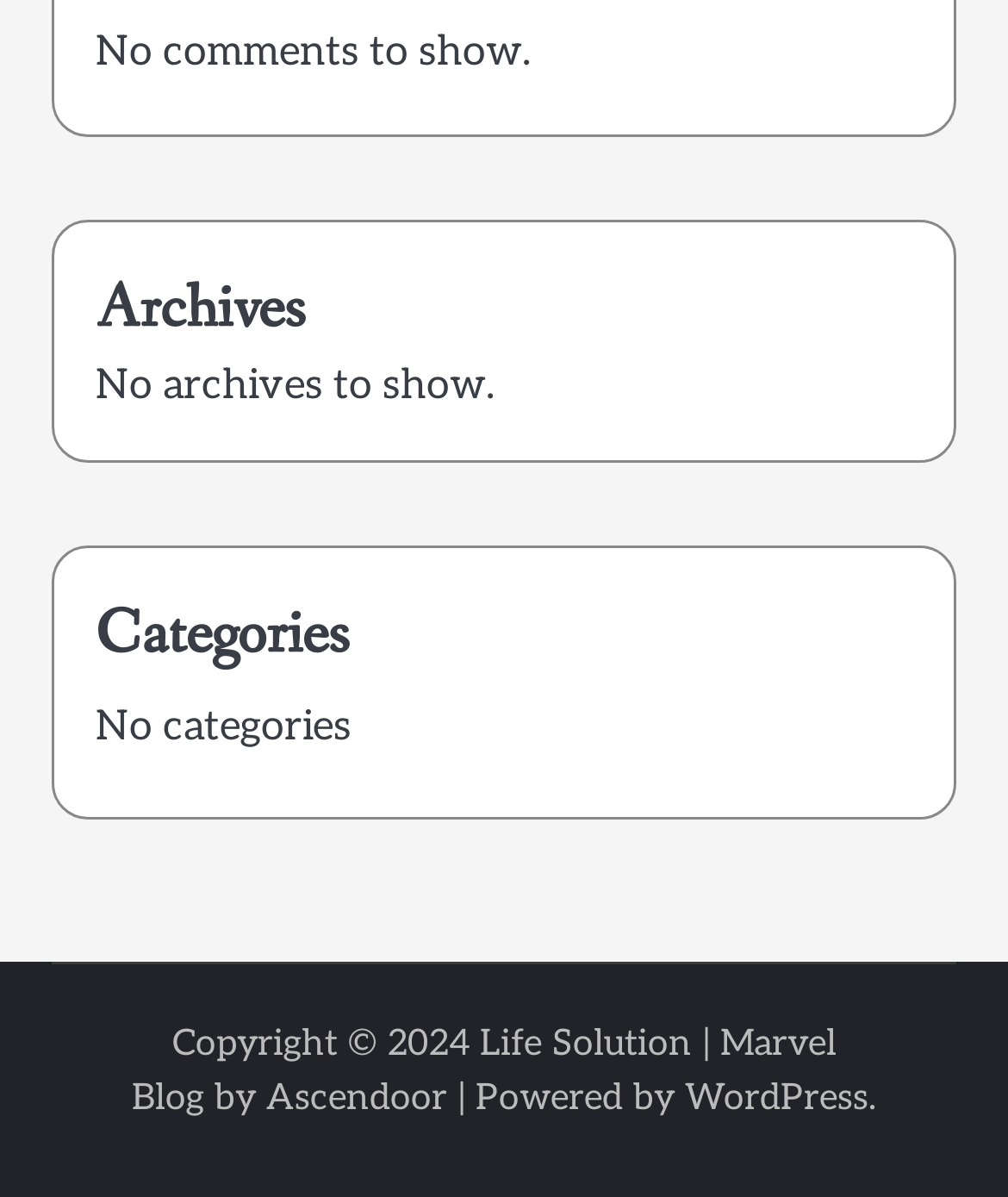How many categories are shown?
Please provide a comprehensive answer based on the details in the screenshot.

I found that there are no categories shown by looking at the text 'No categories' which is located under the 'Categories' heading.